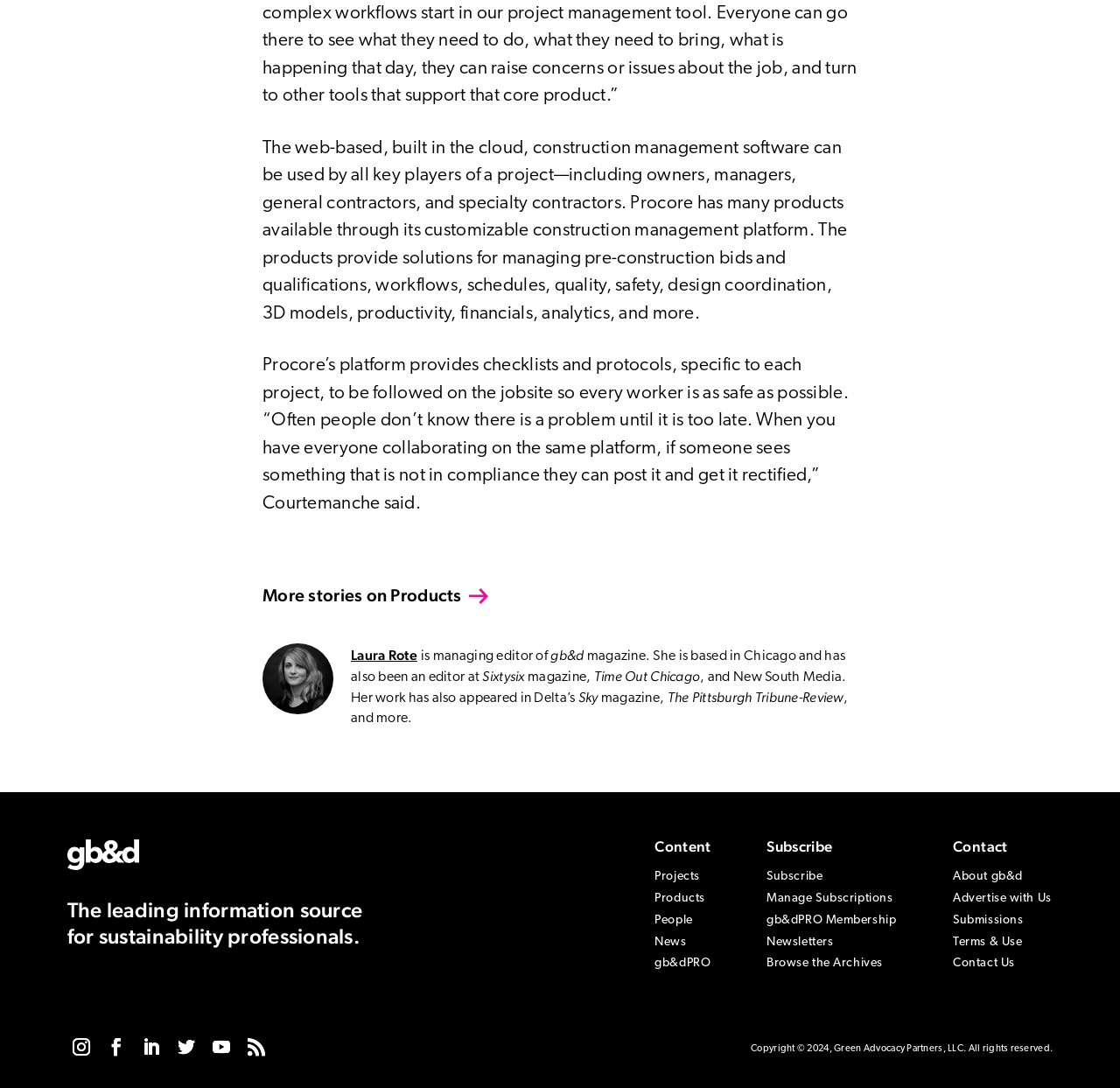Please answer the following question as detailed as possible based on the image: 
What year is the copyright for?

The text at the bottom of the page states 'Copyright © 2024, Green Advocacy Partners, LLC. All rights reserved', indicating that the copyright is for the year 2024.